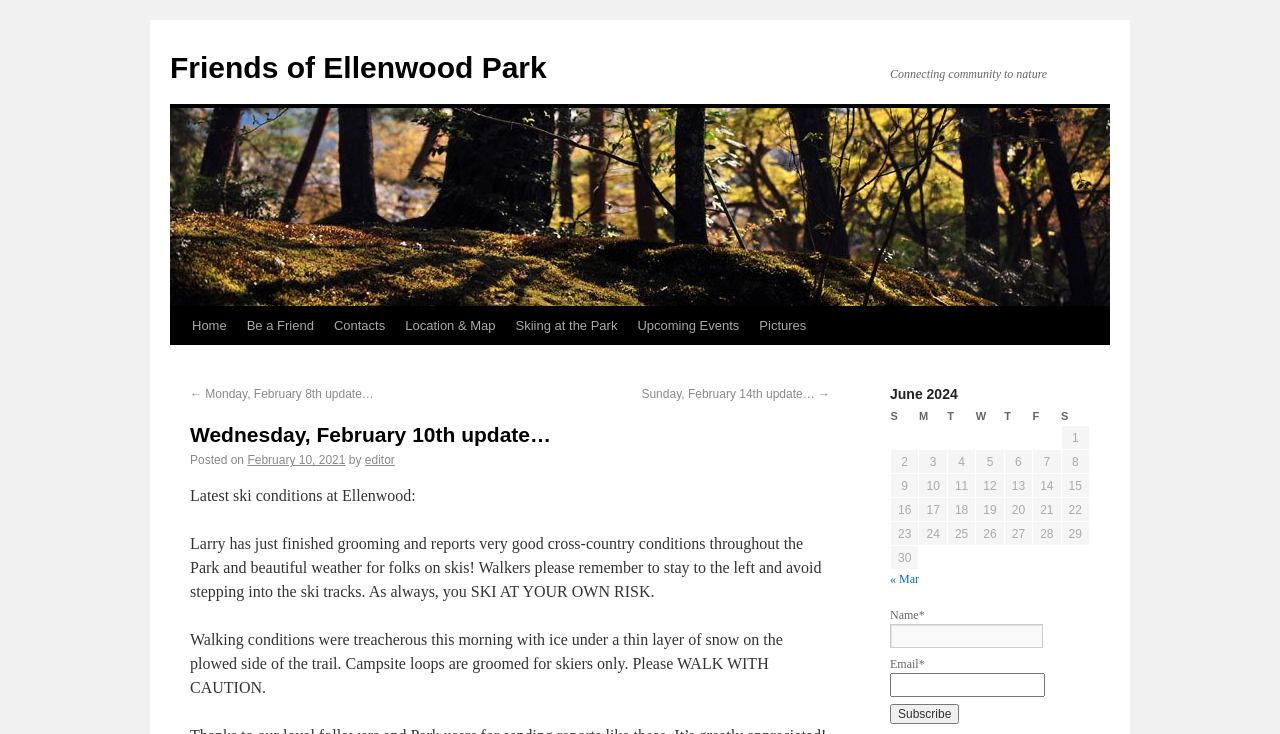Answer the question briefly using a single word or phrase: 
What is the function of the 'Subscribe' button?

To subscribe to a newsletter